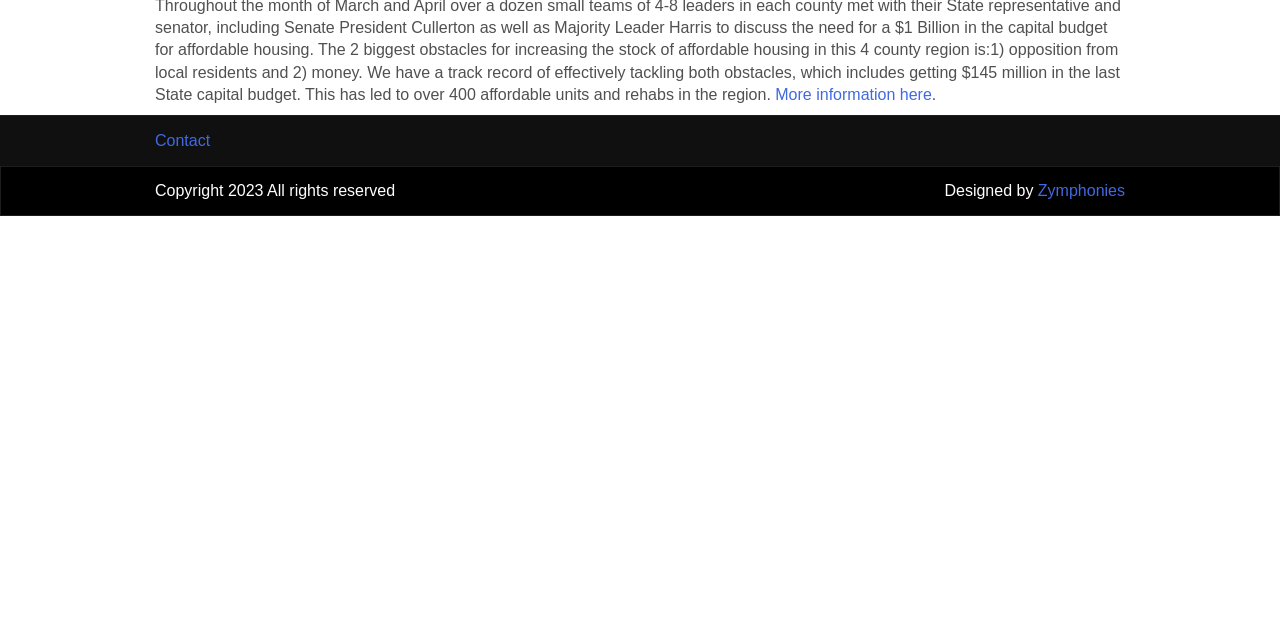Please determine the bounding box coordinates for the element with the description: "More information here".

[0.606, 0.135, 0.728, 0.161]